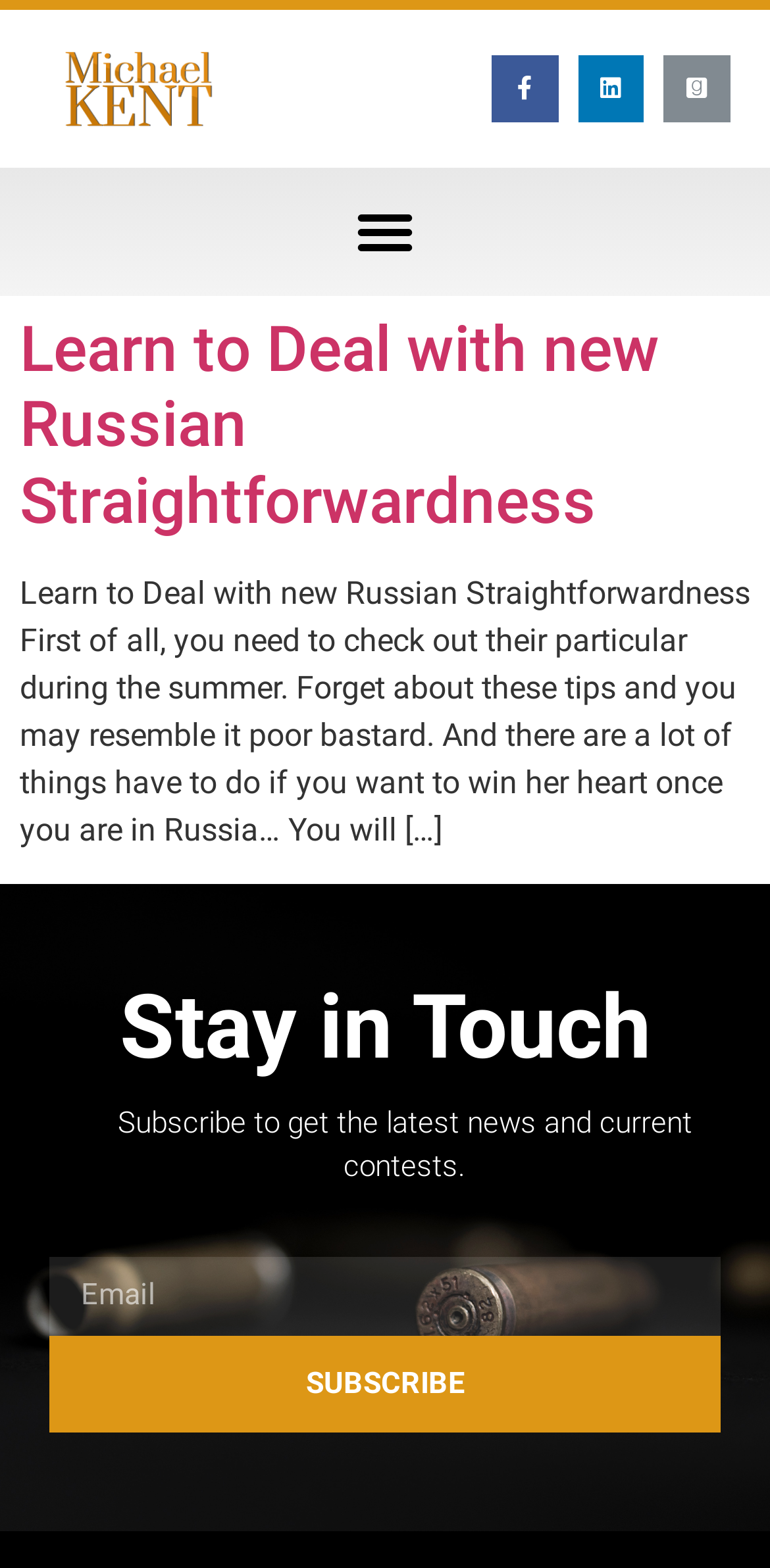Locate the UI element described as follows: "parent_node: Email name="form_fields[email]" placeholder="Email"". Return the bounding box coordinates as four float numbers between 0 and 1 in the order [left, top, right, bottom].

[0.064, 0.802, 0.936, 0.852]